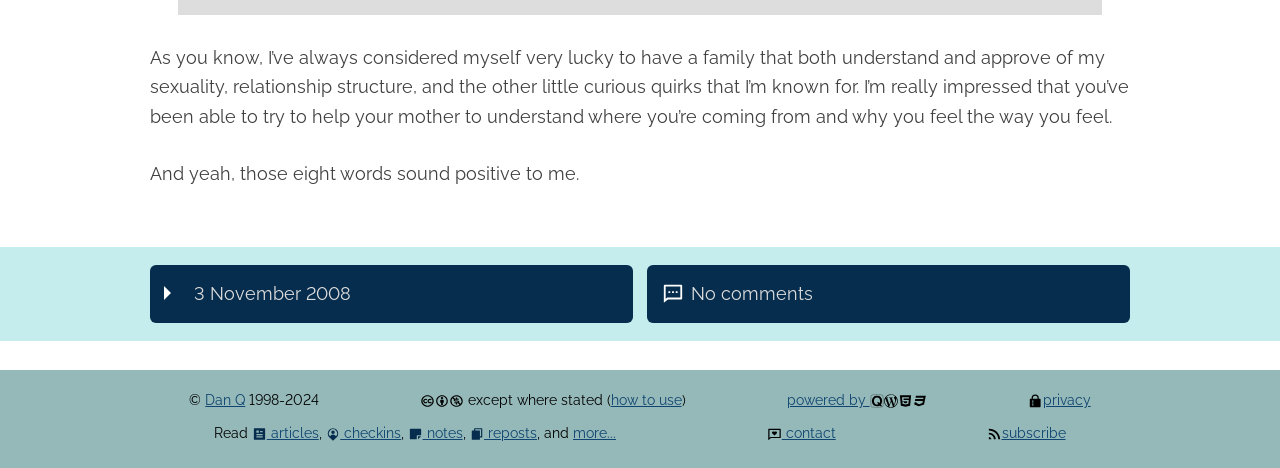Please identify the bounding box coordinates of the area I need to click to accomplish the following instruction: "View the 'Creative Commons Attribution Non-Commercial' license".

[0.328, 0.836, 0.362, 0.873]